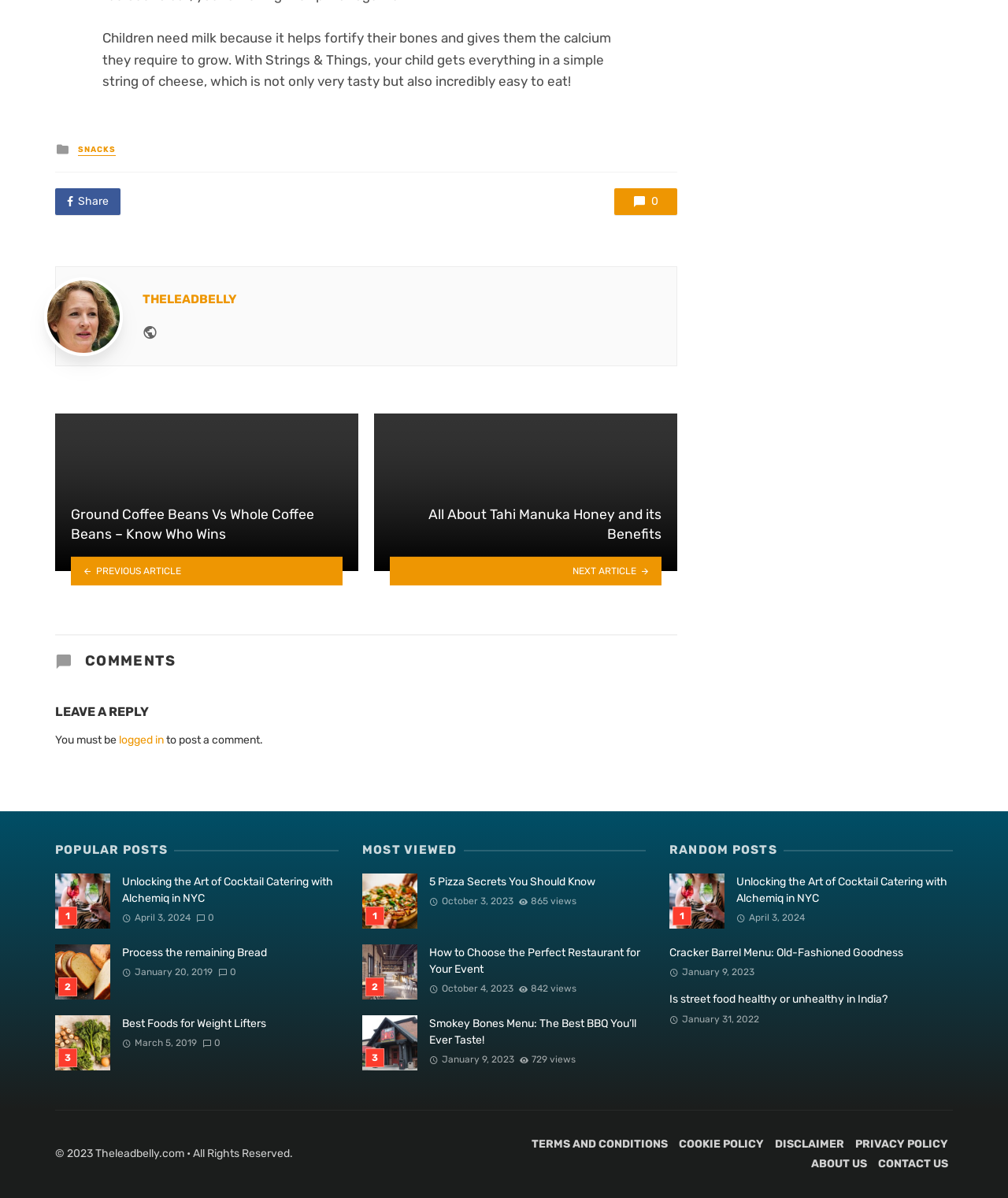What is the topic of the article with the heading 'Ground Coffee Beans Vs Whole Coffee Beans – Know Who Wins'?
Refer to the screenshot and answer in one word or phrase.

Coffee